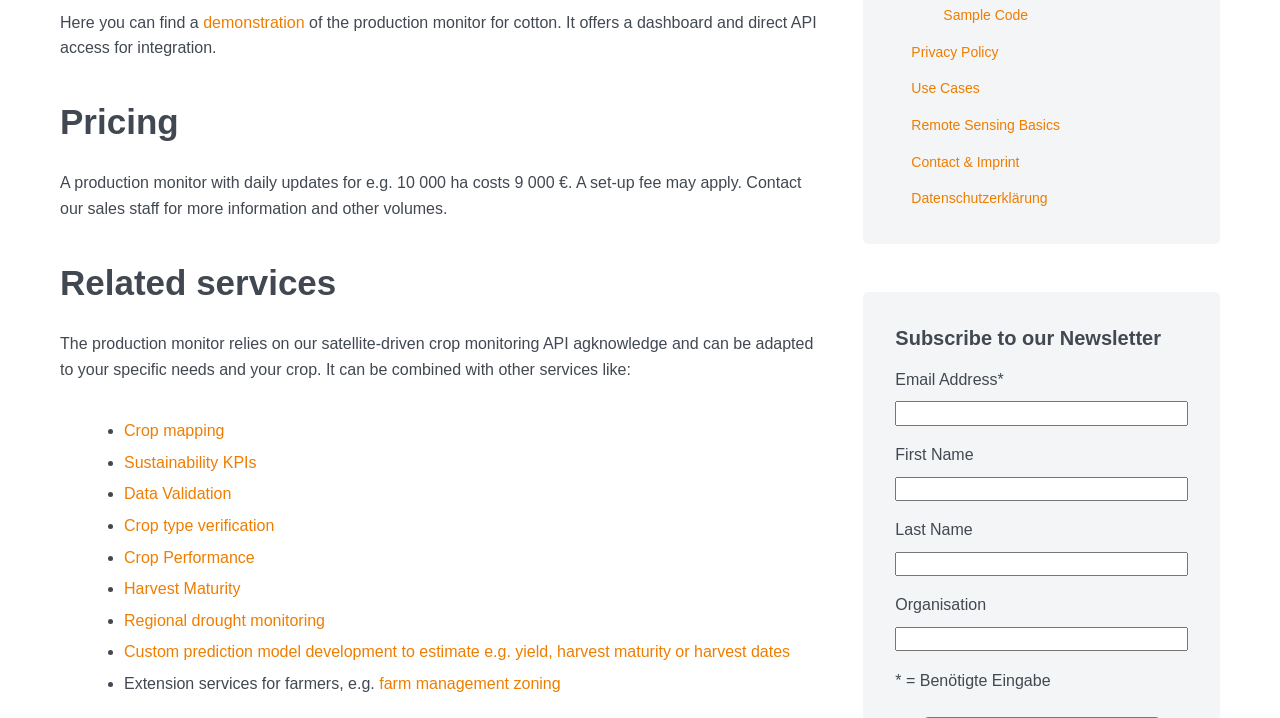Refer to the image and provide an in-depth answer to the question:
What is the purpose of the 'Subscribe to our Newsletter' section?

The 'Subscribe to our Newsletter' section appears to be a form that allows users to input their email address and other information to subscribe to a newsletter. This is inferred from the presence of text fields for email address, first name, last name, and organisation, as well as a submit button.